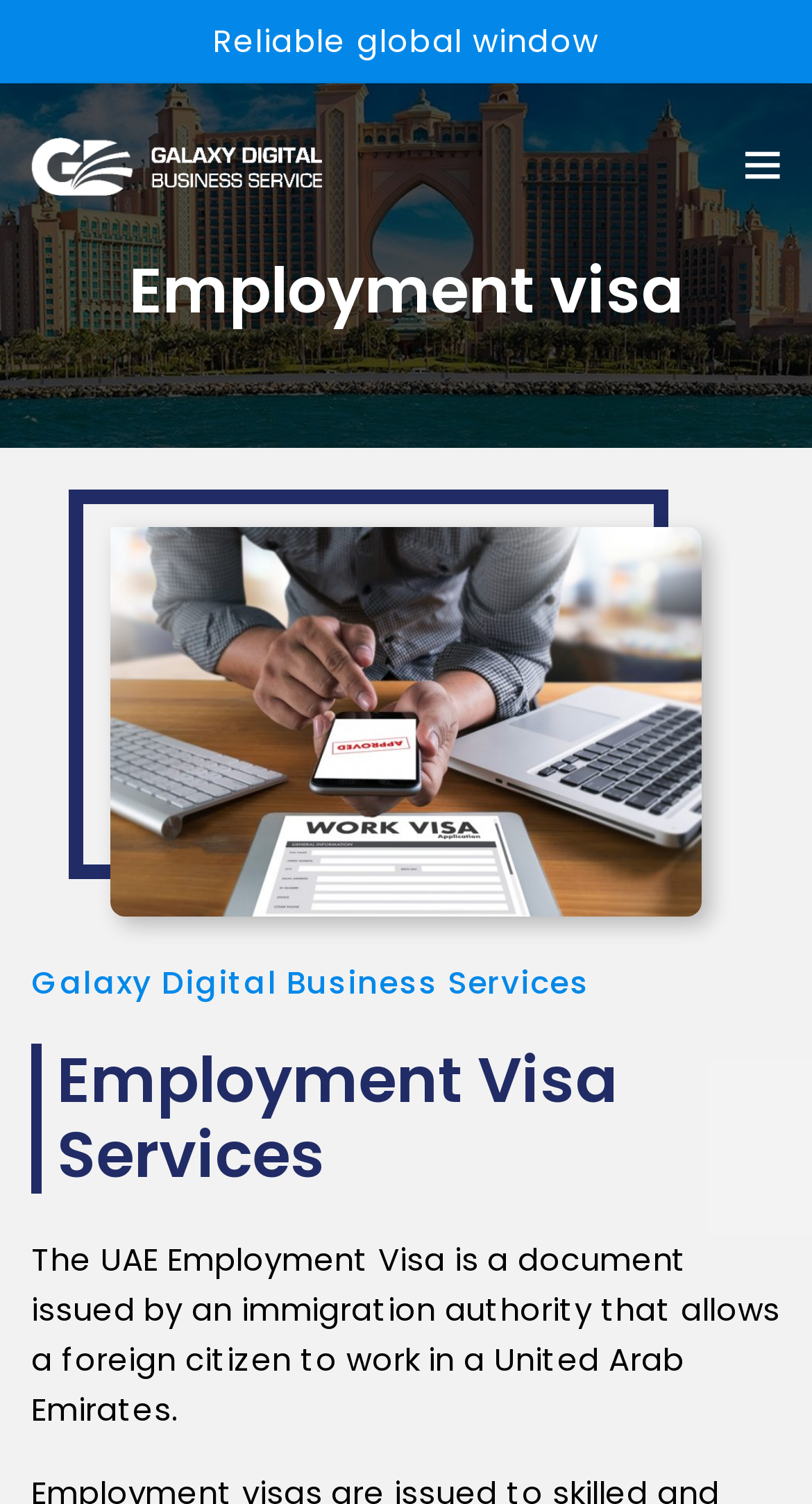Offer a thorough description of the webpage.

The webpage is about employment visa services provided by Galaxy Visa Service. At the top, there is a static text "Reliable global window" that spans across the top section of the page. Below it, there are two links, one on the left and one on the right, with the right link labeled "Open mobile menu". 

When the mobile menu is opened, a heading "Employment visa" appears at the top. Below it, there is a static text "Galaxy Digital Business Services" on the left side of the page. Further down, a heading "Employment Visa Services" is centered on the page, followed by a paragraph of text that explains the UAE Employment Visa, which is a document that allows foreign citizens to work in the United Arab Emirates.